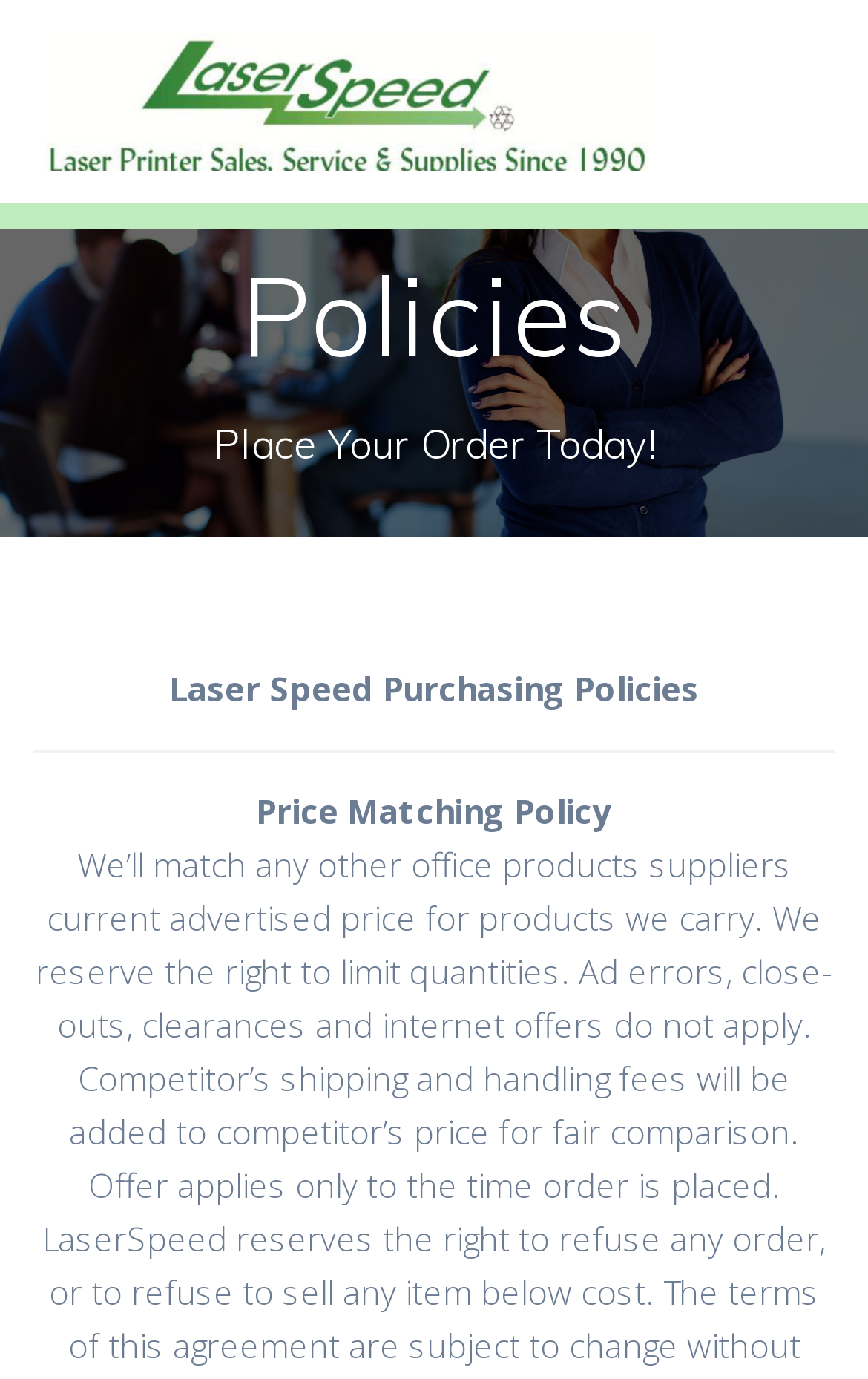Based on the description "Start trial now", find the bounding box of the specified UI element.

None